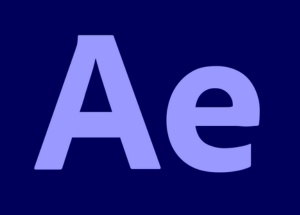Utilize the details in the image to thoroughly answer the following question: What is the version of Adobe After Effects represented by this logo?

The caption explicitly mentions that the logo signifies the latest version, 24.3.3, which includes updates and features available for download in 2024.